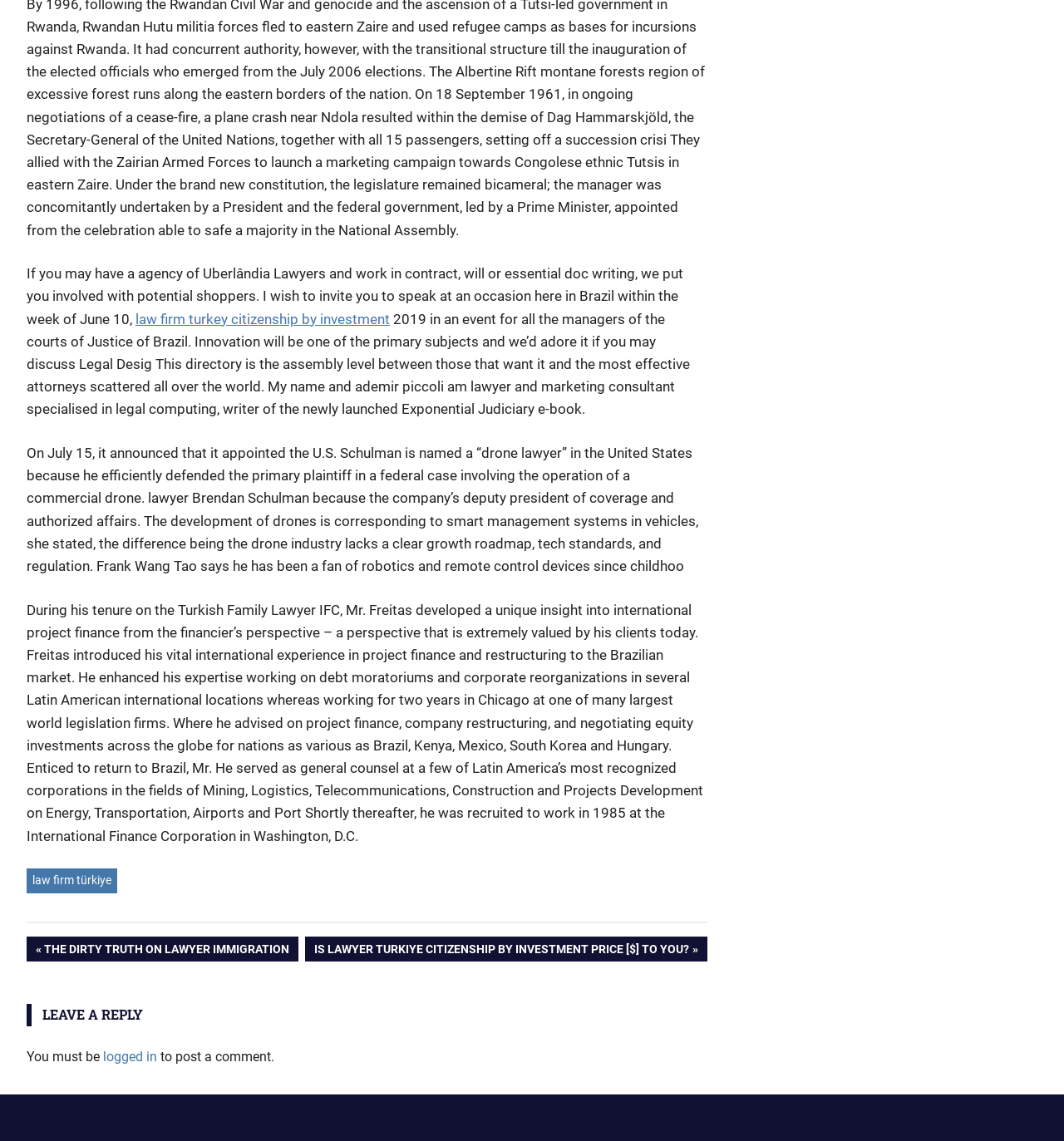Determine the bounding box of the UI component based on this description: "law firm türkiye". The bounding box coordinates should be four float values between 0 and 1, i.e., [left, top, right, bottom].

[0.025, 0.761, 0.11, 0.783]